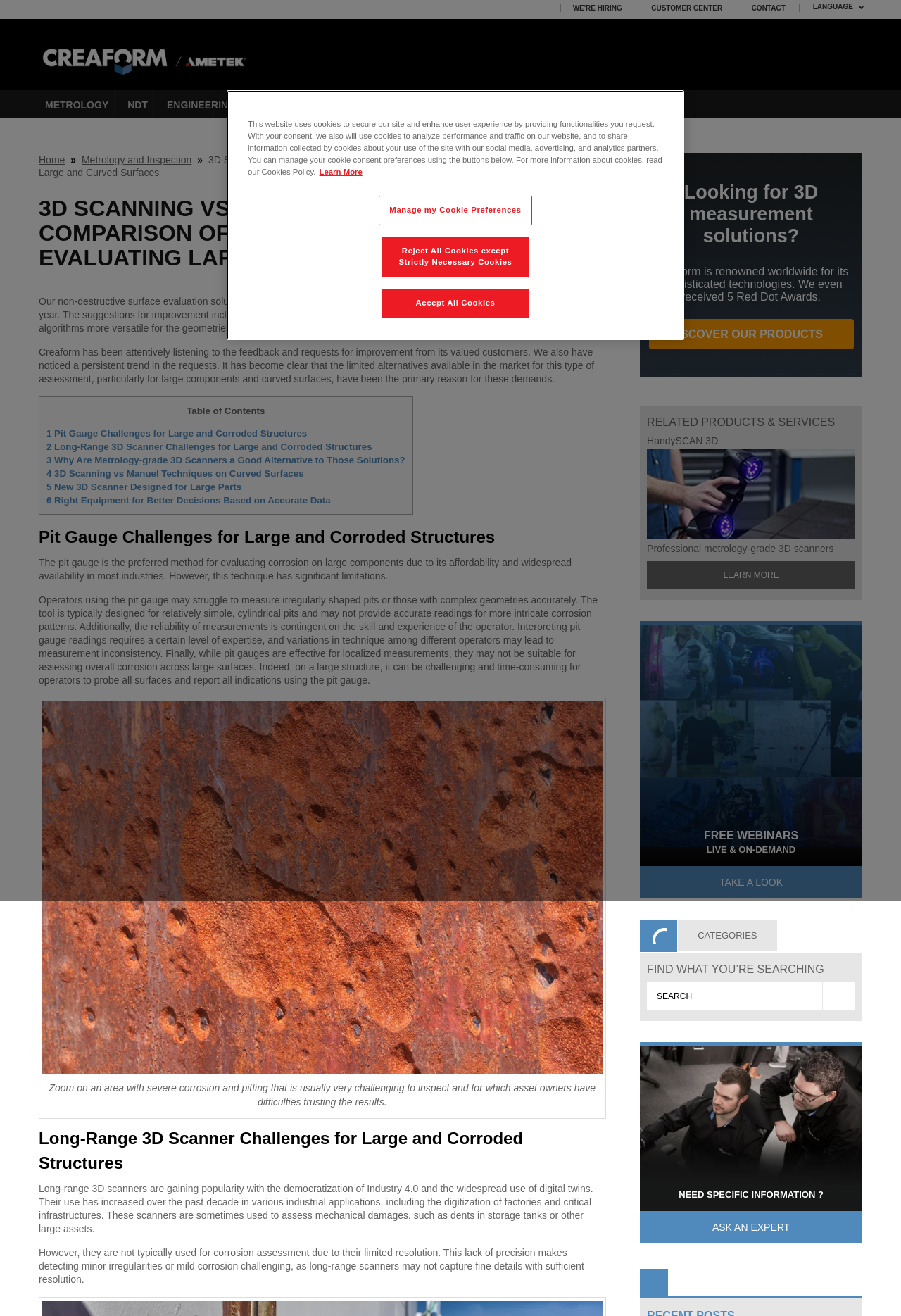Provide a one-word or one-phrase answer to the question:
What is the topic of the article on the webpage?

3D scanning vs manual techniques